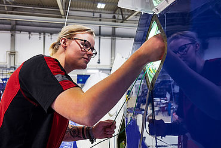What is the technician's expression?
Offer a detailed and exhaustive answer to the question.

The technician's expression is described as focused, indicating their concentration and attention to detail while working on the aircraft's surface, which is crucial for precision and expertise in aircraft maintenance services.